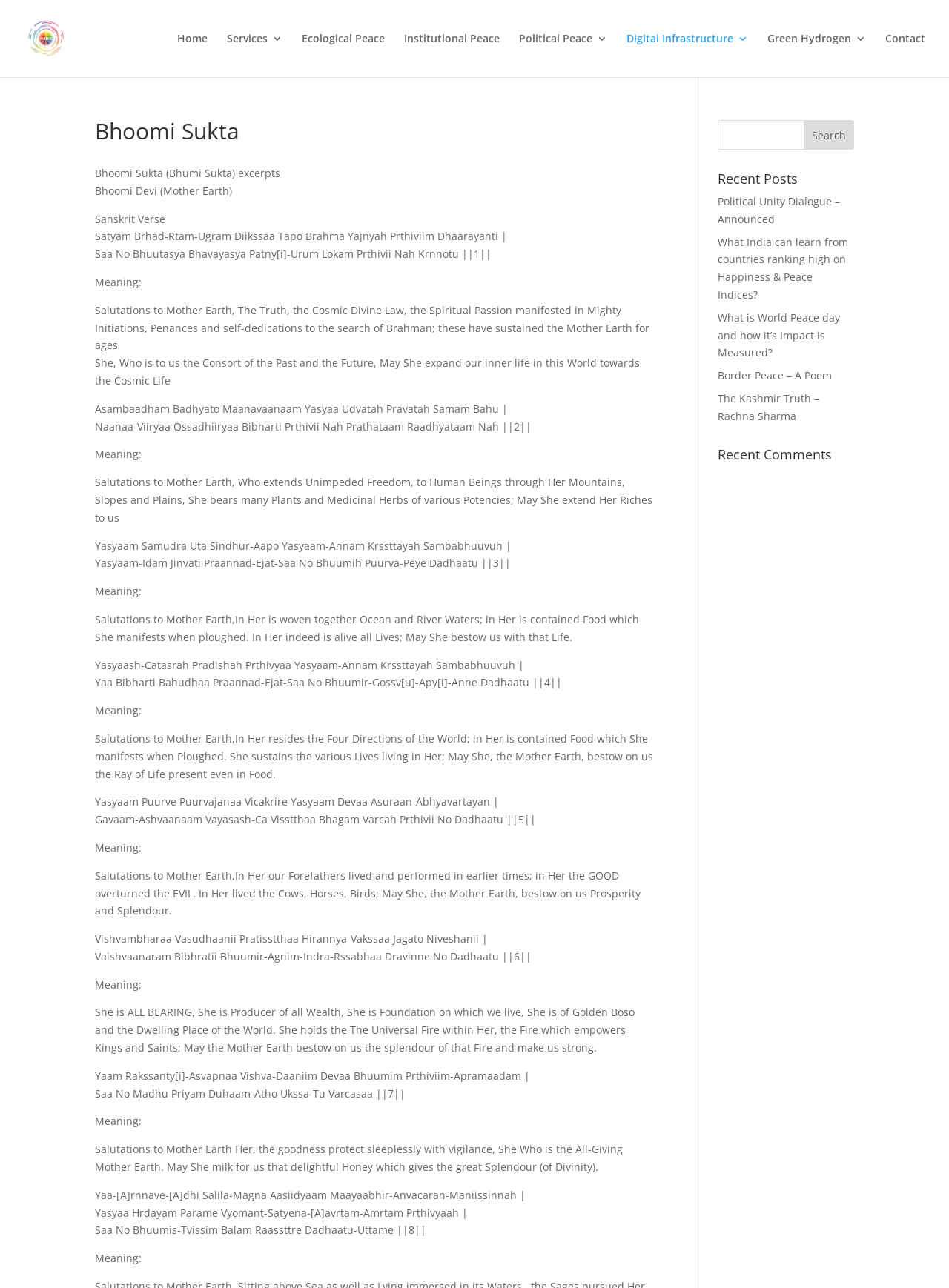Offer a thorough description of the webpage.

This webpage is about Bhoomi Sukta, which is a Sanskrit verse that praises Mother Earth. At the top, there is a logo of Phuro Innovations, accompanied by a link to the organization's website. Below the logo, there are several links to different sections of the website, including Home, Services, Ecological Peace, Institutional Peace, Political Peace, Digital Infrastructure, Green Hydrogen, and Contact.

The main content of the webpage is a series of Sanskrit verses, each with its own meaning and translation. The verses are arranged in a hierarchical structure, with the original Sanskrit text followed by its translation in English. The translations provide a detailed explanation of the meaning and significance of each verse.

On the right side of the webpage, there is a search bar with a button labeled "Search". Below the search bar, there are two sections: "Recent Posts" and "Recent Comments". The "Recent Posts" section lists several links to recent articles or blog posts, including "Political Unity Dialogue – Announced", "What India can learn from countries ranking high on Happiness & Peace Indices?", "What is World Peace day and how it’s Impact is Measured?", "Border Peace – A Poem", and "The Kashmir Truth – Rachna Sharma". The "Recent Comments" section appears to be empty.

Overall, the webpage has a simple and clean design, with a focus on presenting the Sanskrit verses and their translations in a clear and readable format.